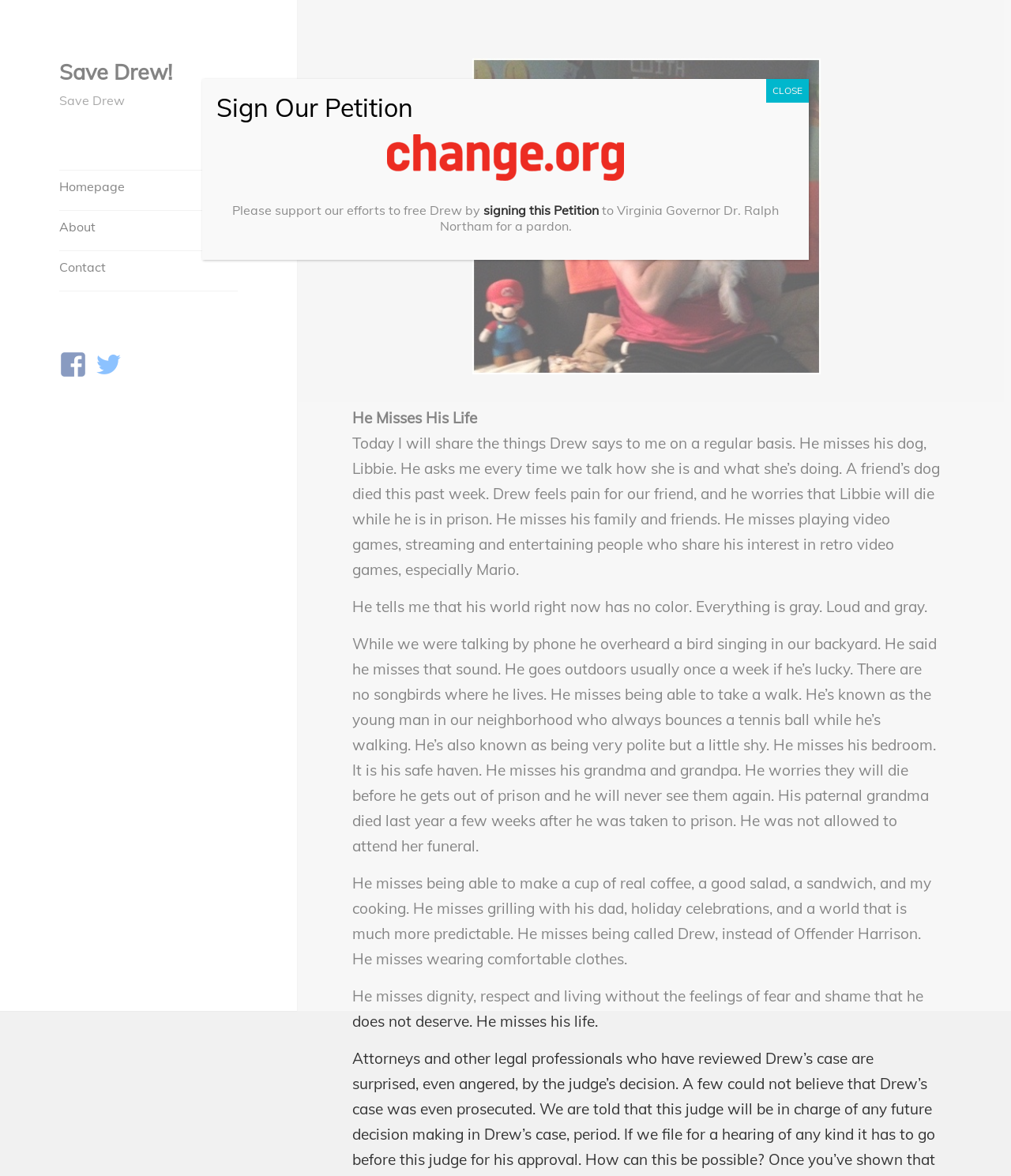Offer a thorough description of the webpage.

The webpage is about a person named Drew who is in prison and misses his life. At the top, there are several links, including "Save Drew!", "Homepage", "About", "Contact", and social media links to Facebook and Twitter. 

Below these links, there is a heading "He Misses His Life" followed by a series of paragraphs describing the things Drew misses, such as his dog, family, friends, playing video games, and taking walks. He also misses the sound of birds singing and the comfort of his bedroom. The text conveys a sense of longing and sadness, as Drew worries about his grandparents passing away before he is released from prison.

On the page, there is a modal dialog box with a title "Sign Our Petition" that takes up most of the screen. Inside the dialog box, there is a logo from change.org, a link to sign a petition to the Virginia Governor Dr. Ralph Northam for a pardon, and a brief description of the petition. There is also a "Close" button at the top right corner of the dialog box.